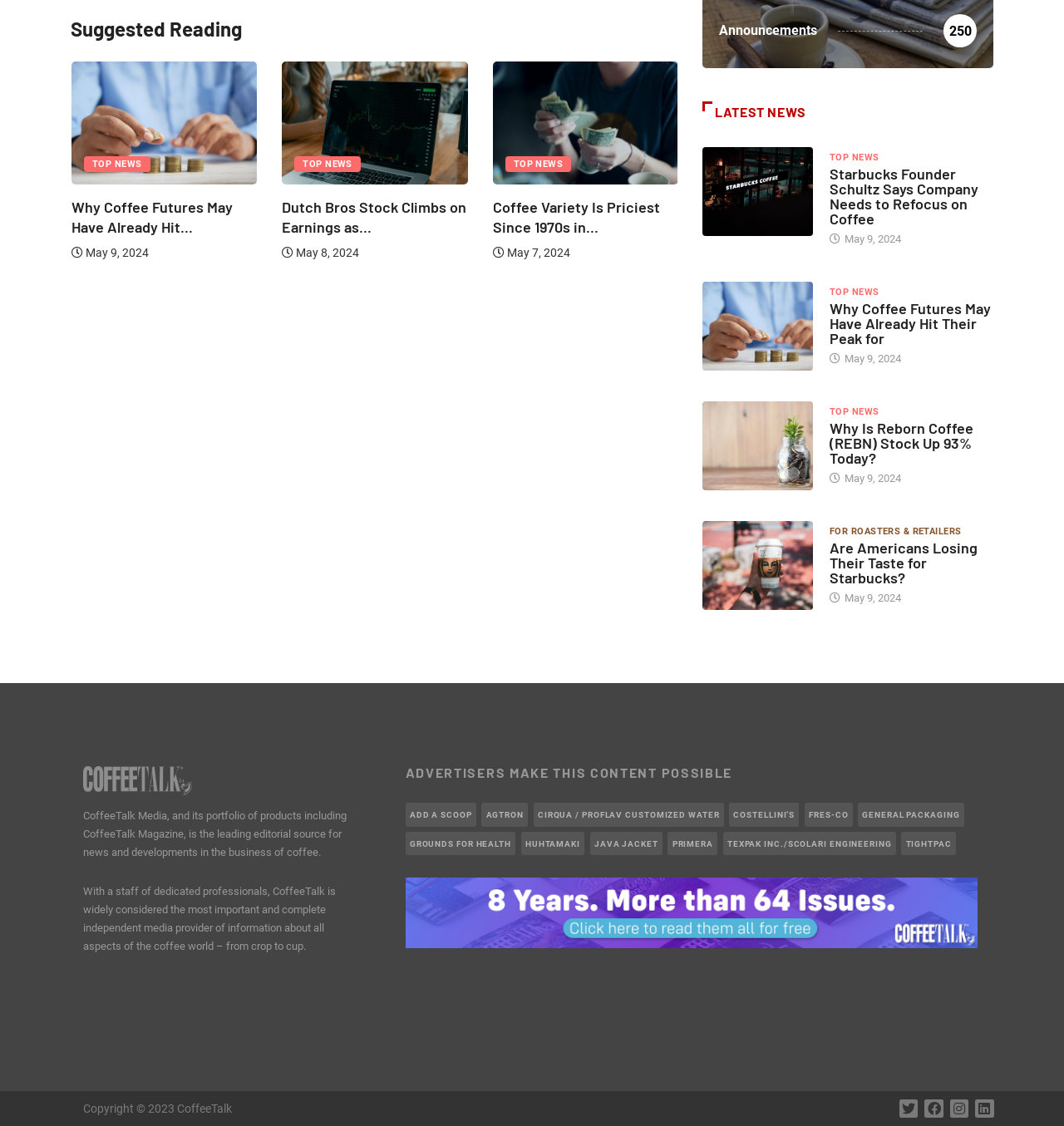Please provide the bounding box coordinates for the element that needs to be clicked to perform the following instruction: "Click on 'Why Coffee Futures May Have Already Hit Their Peak for the Year'". The coordinates should be given as four float numbers between 0 and 1, i.e., [left, top, right, bottom].

[0.067, 0.055, 0.242, 0.164]